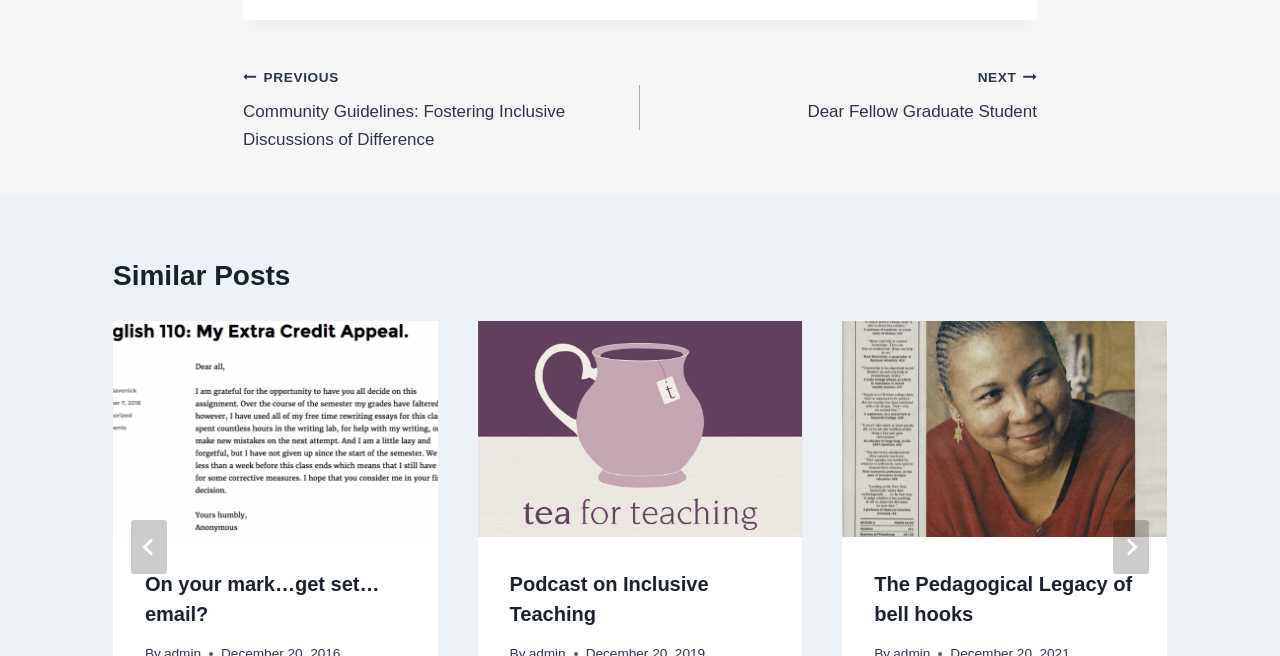Predict the bounding box of the UI element based on the description: "On your mark…get set…email?". The coordinates should be four float numbers between 0 and 1, formatted as [left, top, right, bottom].

[0.113, 0.874, 0.296, 0.953]